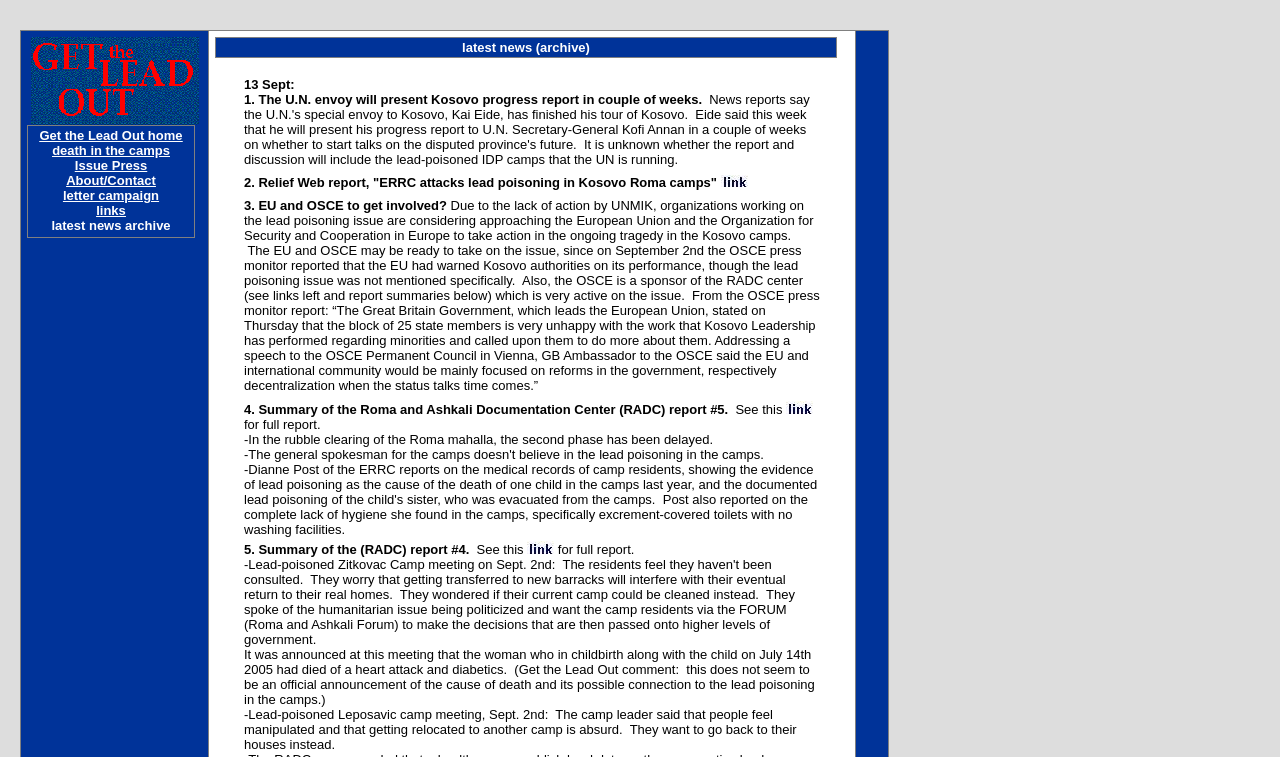Please find the bounding box for the UI element described by: "Issue Press".

[0.058, 0.209, 0.115, 0.229]